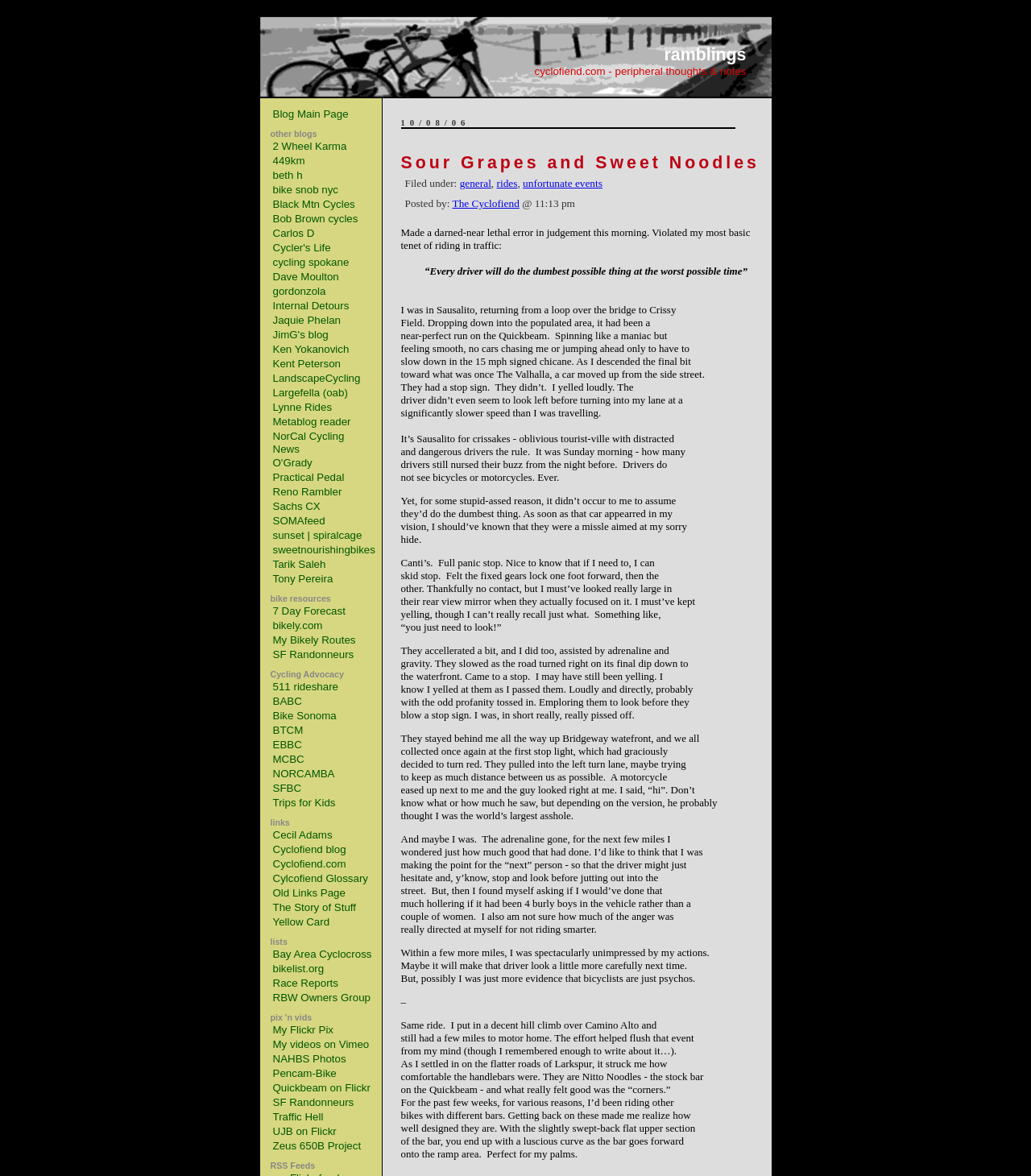Can you find the bounding box coordinates of the area I should click to execute the following instruction: "visit 2 Wheel Karma"?

[0.264, 0.119, 0.336, 0.129]